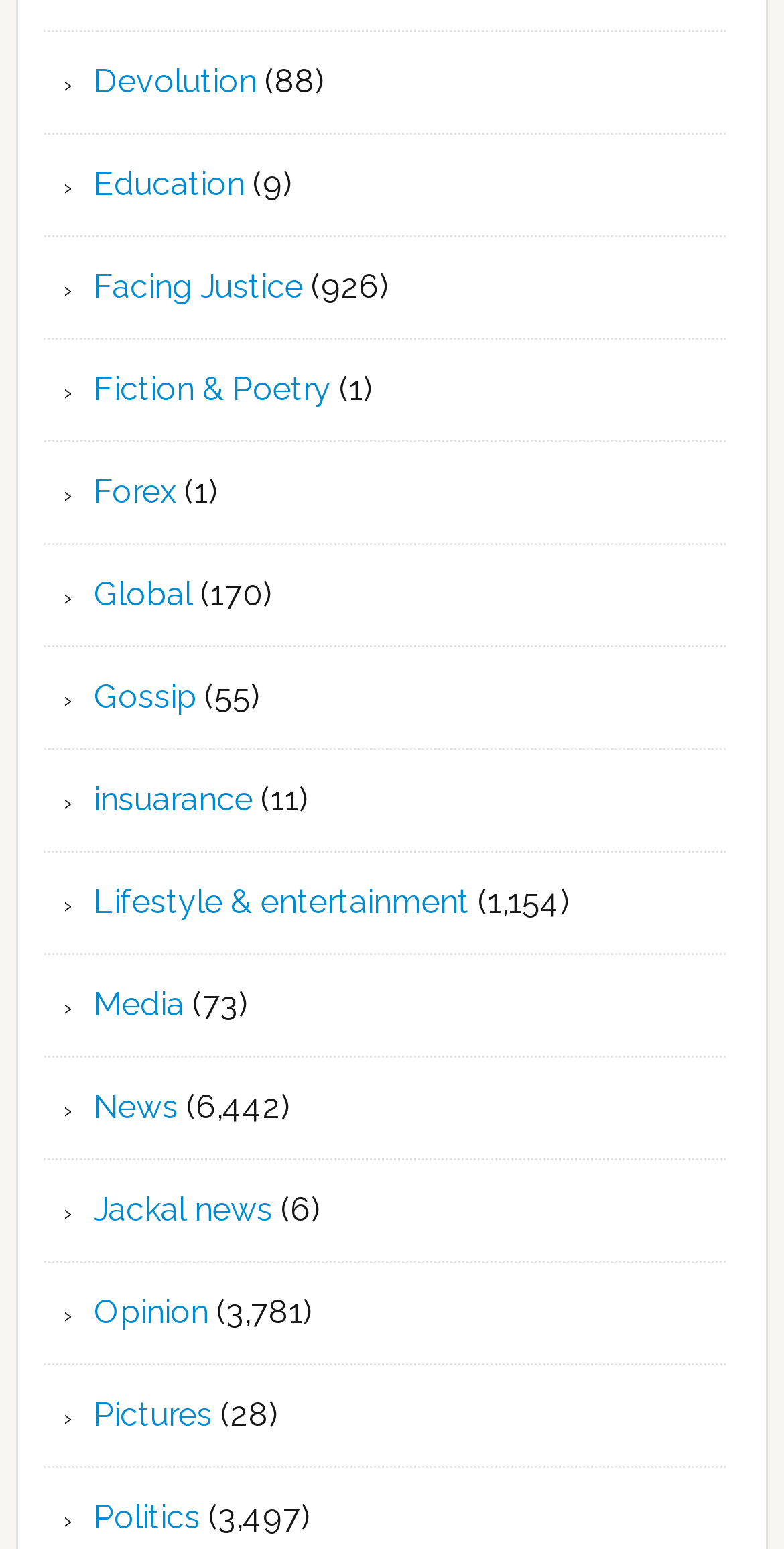Find and provide the bounding box coordinates for the UI element described here: "Jackal news". The coordinates should be given as four float numbers between 0 and 1: [left, top, right, bottom].

[0.12, 0.769, 0.348, 0.793]